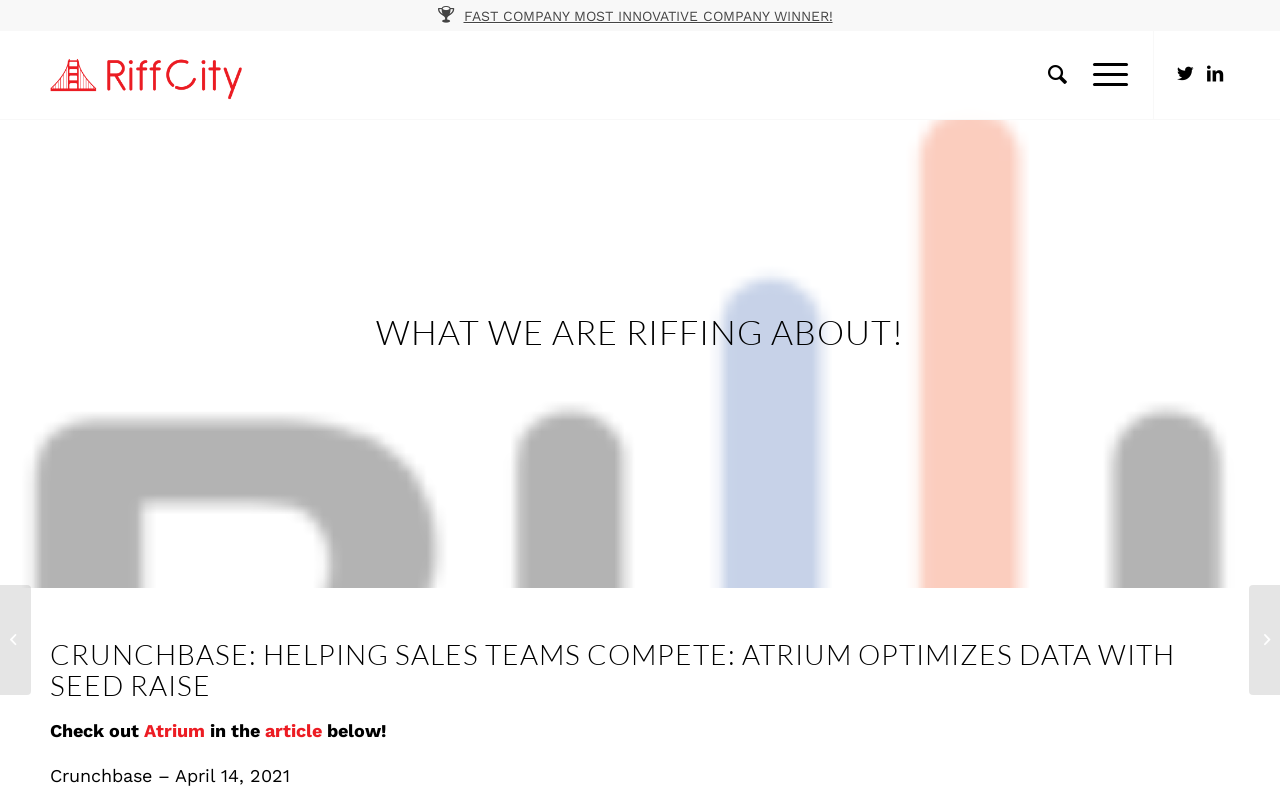Using the provided description: "alt="Riff City Strategies" title="RC_1"", find the bounding box coordinates of the corresponding UI element. The output should be four float numbers between 0 and 1, in the format [left, top, right, bottom].

[0.039, 0.039, 0.189, 0.149]